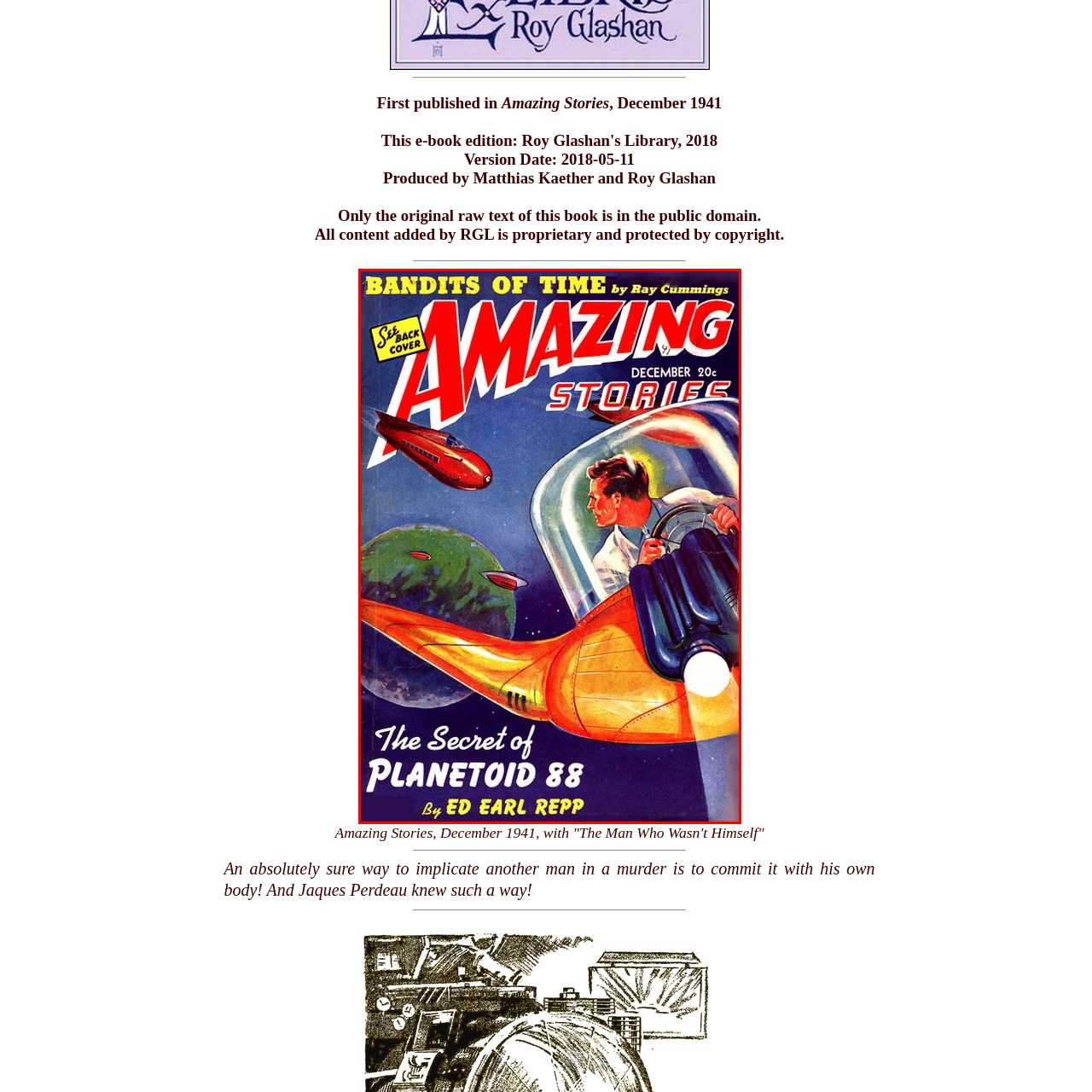What is the color of the spacecraft in the foreground?
Observe the image inside the red bounding box and give a concise answer using a single word or phrase.

Yellow